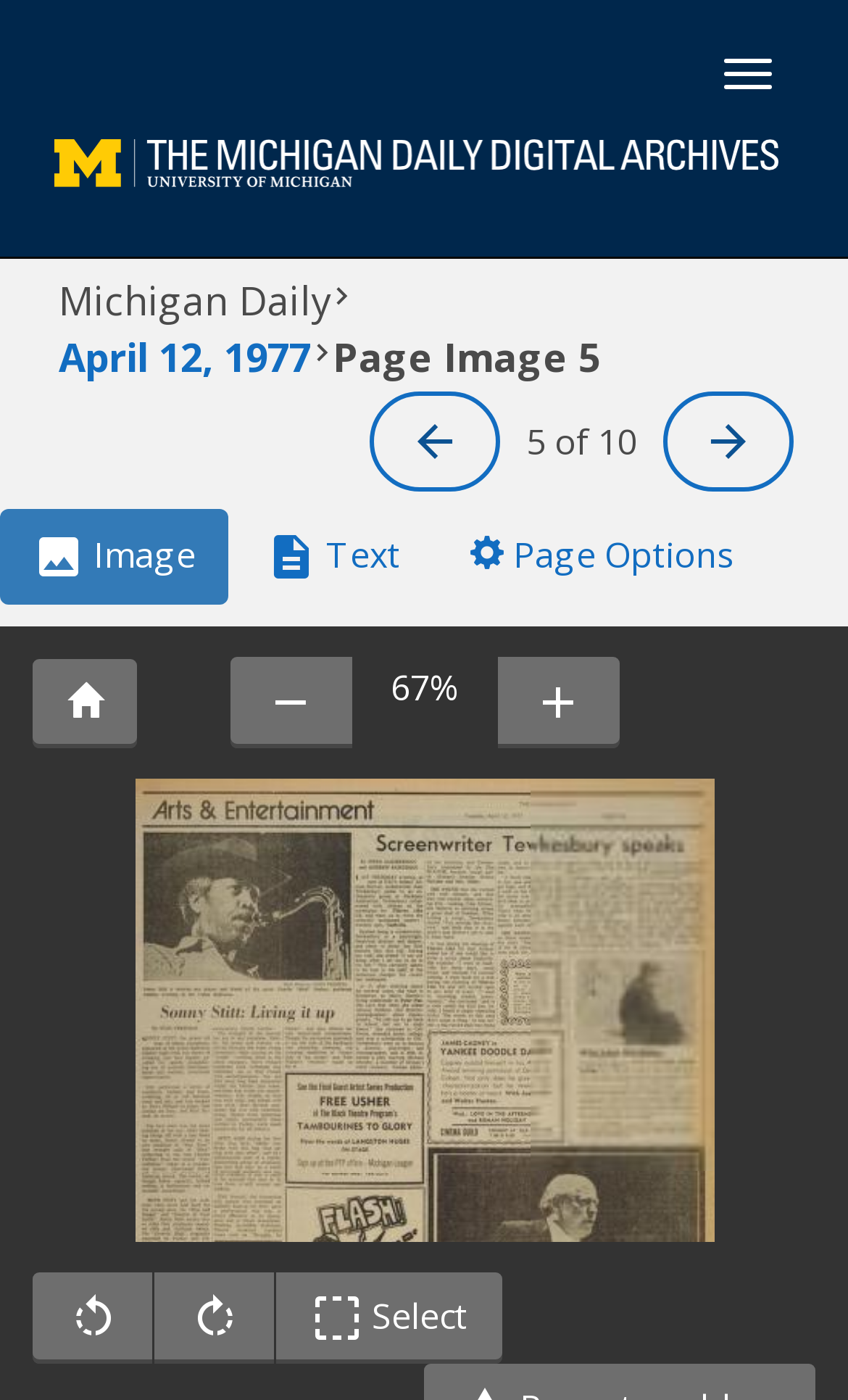Please determine the heading text of this webpage.

Michigan Daily April 12, 1977  Page Image 5